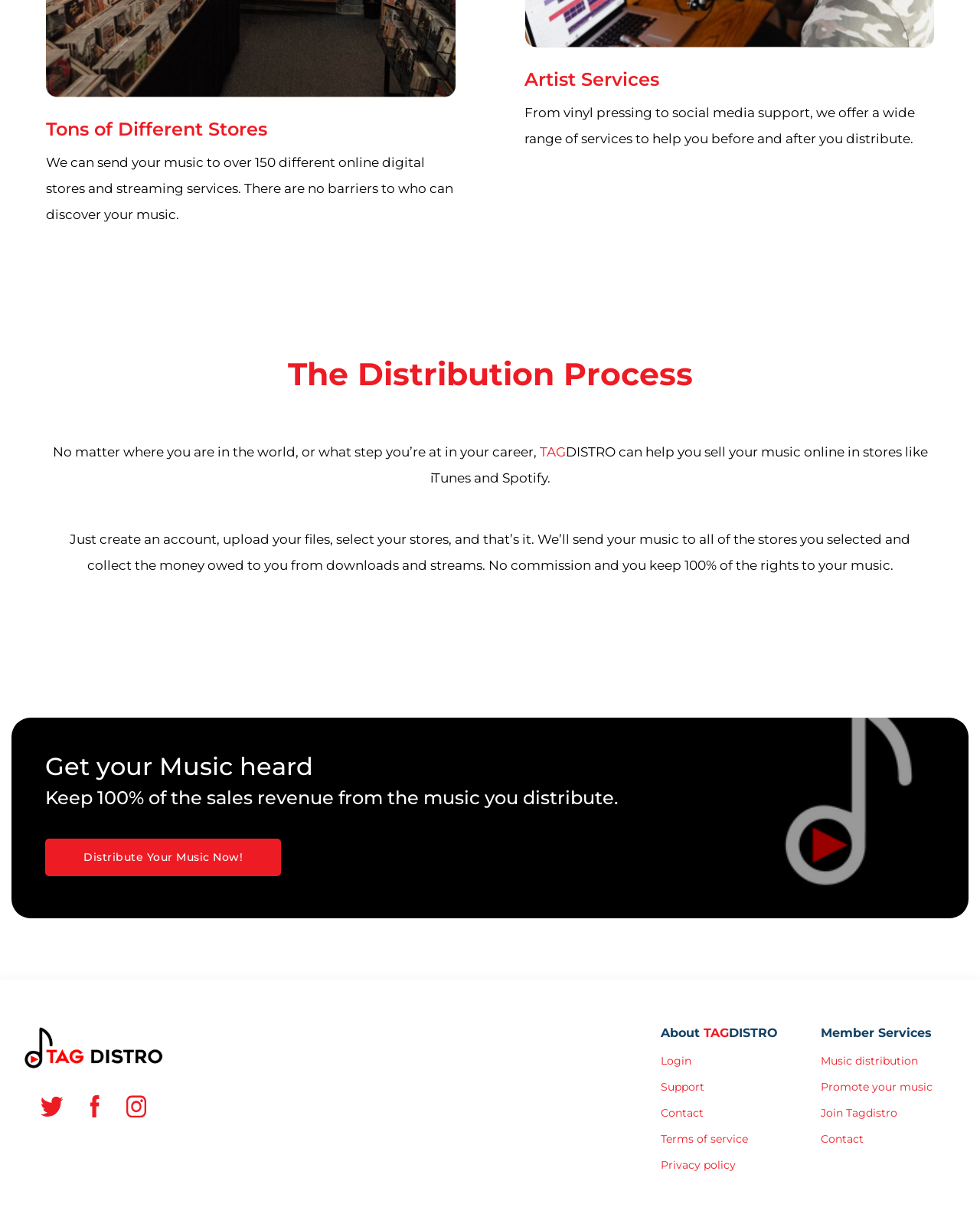Could you indicate the bounding box coordinates of the region to click in order to complete this instruction: "Distribute your music now".

[0.046, 0.689, 0.287, 0.72]